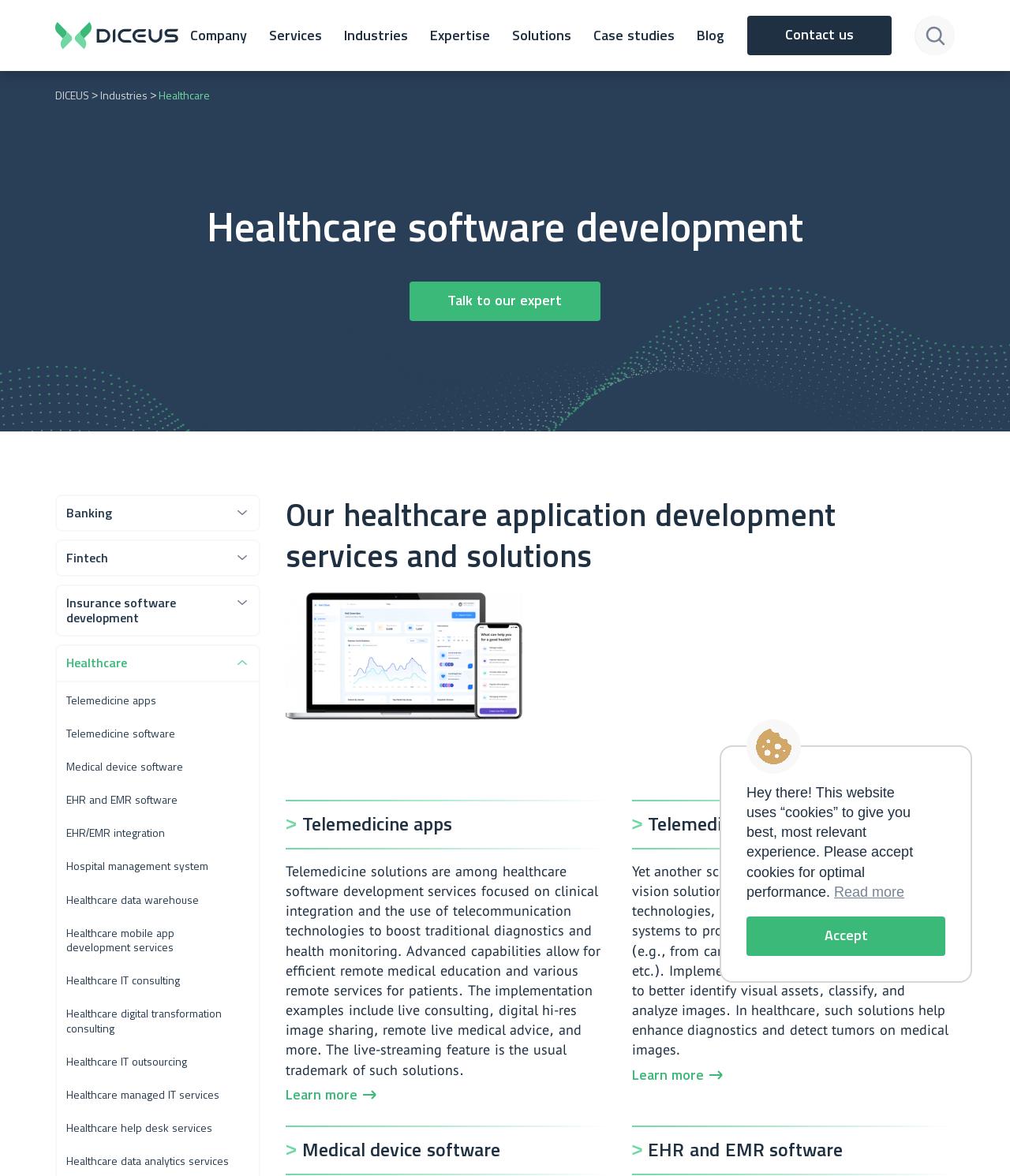What is the purpose of the searchbox?
Based on the image, give a one-word or short phrase answer.

Search for: